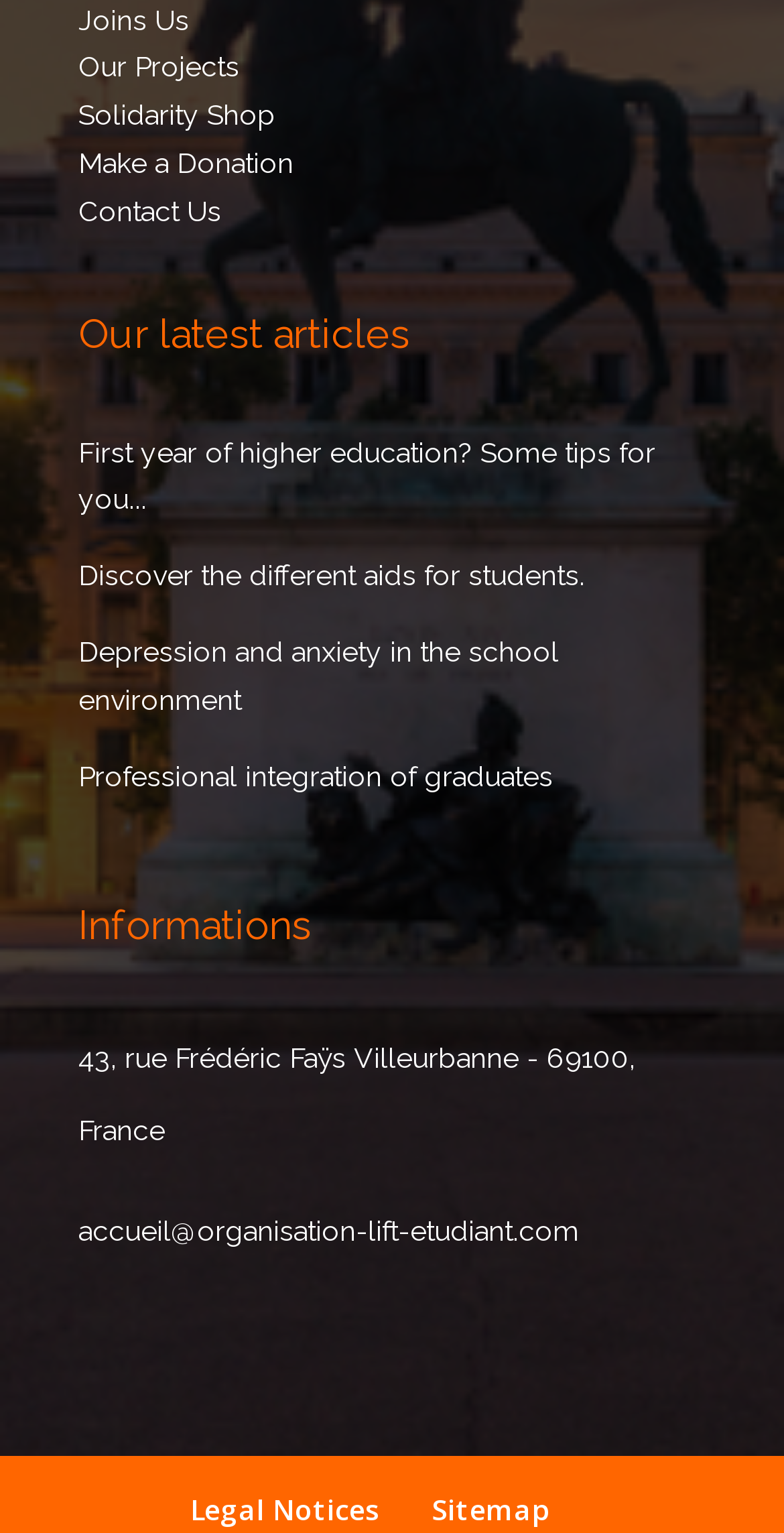Identify the bounding box coordinates of the region that should be clicked to execute the following instruction: "Visit 'Solidarity Shop'".

[0.1, 0.065, 0.351, 0.086]